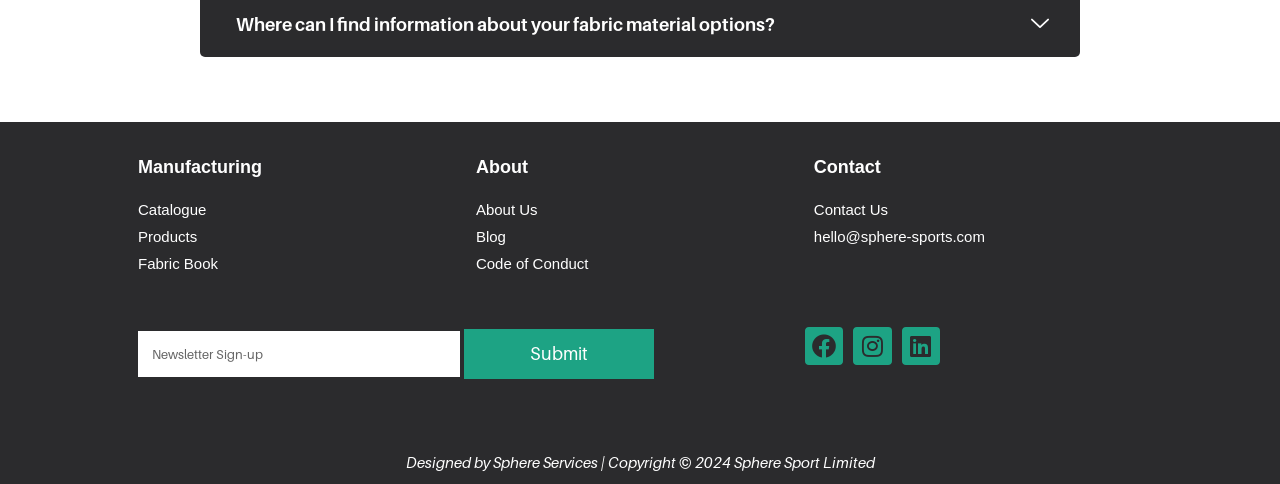Please identify the bounding box coordinates of the element's region that I should click in order to complete the following instruction: "Click the link to learn about membership fees and terms". The bounding box coordinates consist of four float numbers between 0 and 1, i.e., [left, top, right, bottom].

None